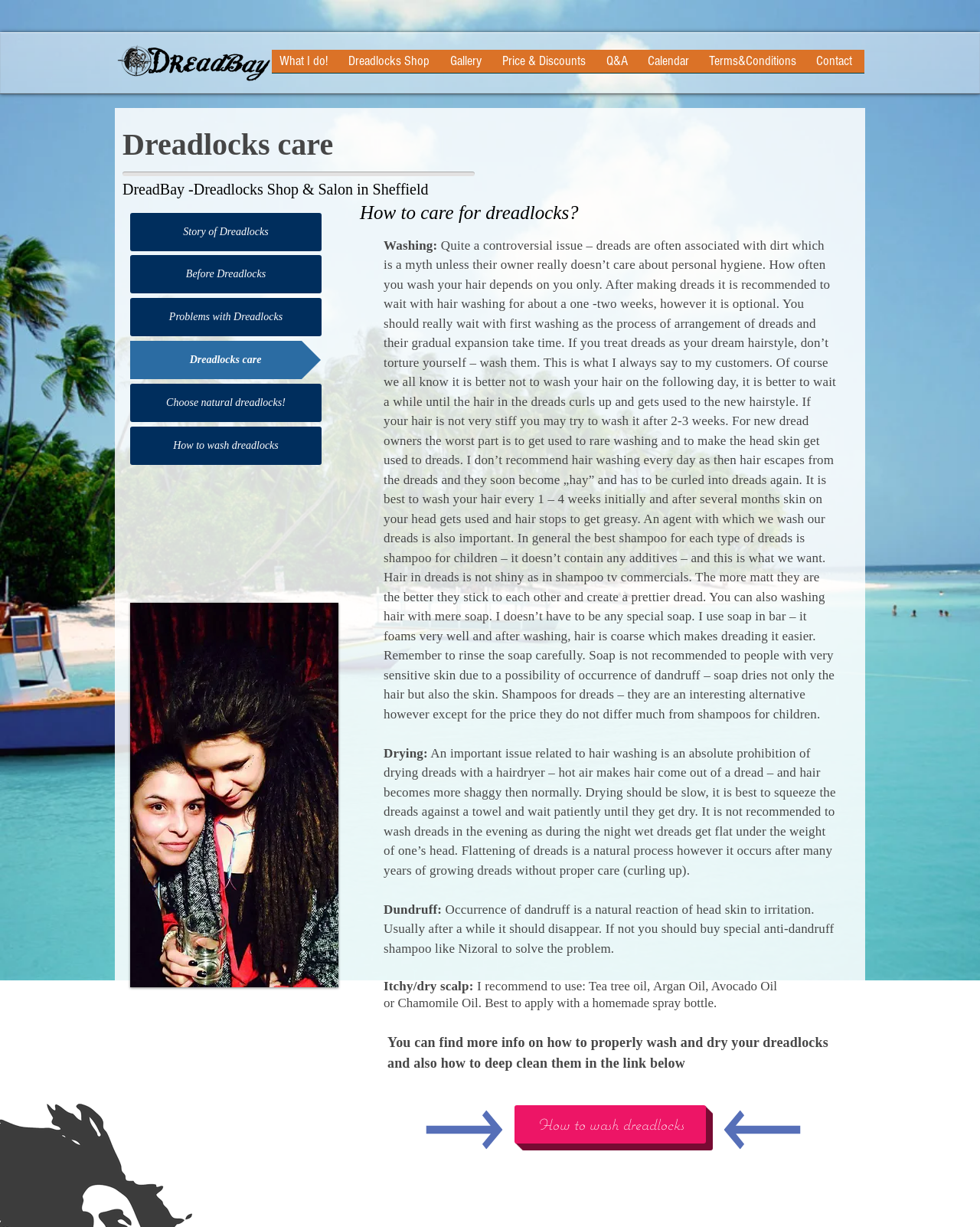Write an exhaustive caption that covers the webpage's main aspects.

The webpage is about dreadlocks care, with a focus on providing guidance on how to properly care for dreadlocks. At the top left corner, there is a logo image with a transparent background and a descriptive text. Below the logo, there is a navigation menu with links to various sections of the website, including "What I do!", "Dreadlocks Shop", "Gallery", "Price & Discounts", "Q&A", "Calendar", "Terms&Conditions", and "Contact".

The main content of the webpage is divided into sections, with headings and paragraphs of text. The first section has a heading "How to care for dreadlocks?" and provides an introduction to the topic. Below this, there is an image of a person with dreadlocks, likely the owner of the salon.

The next section is about washing dreadlocks, with a heading "Washing:" and a detailed paragraph of text explaining the best practices for washing dreadlocks. This is followed by sections on drying, dandruff, itchy/dry scalp, and other related topics. Each section has a heading and a paragraph of text providing guidance and advice.

Throughout the webpage, there are links to other relevant pages, such as "How to wash dreadlocks" and "Problems with Dreadlocks". There is also a button labeled "Dreadlocks care" and a heading "Dreadlocks care" with links to related topics.

At the bottom of the webpage, there is a link to "How to wash dreadlocks" and a paragraph of text encouraging readers to find more information on the topic. Overall, the webpage is well-organized and easy to navigate, with a clear focus on providing helpful information and guidance on dreadlocks care.